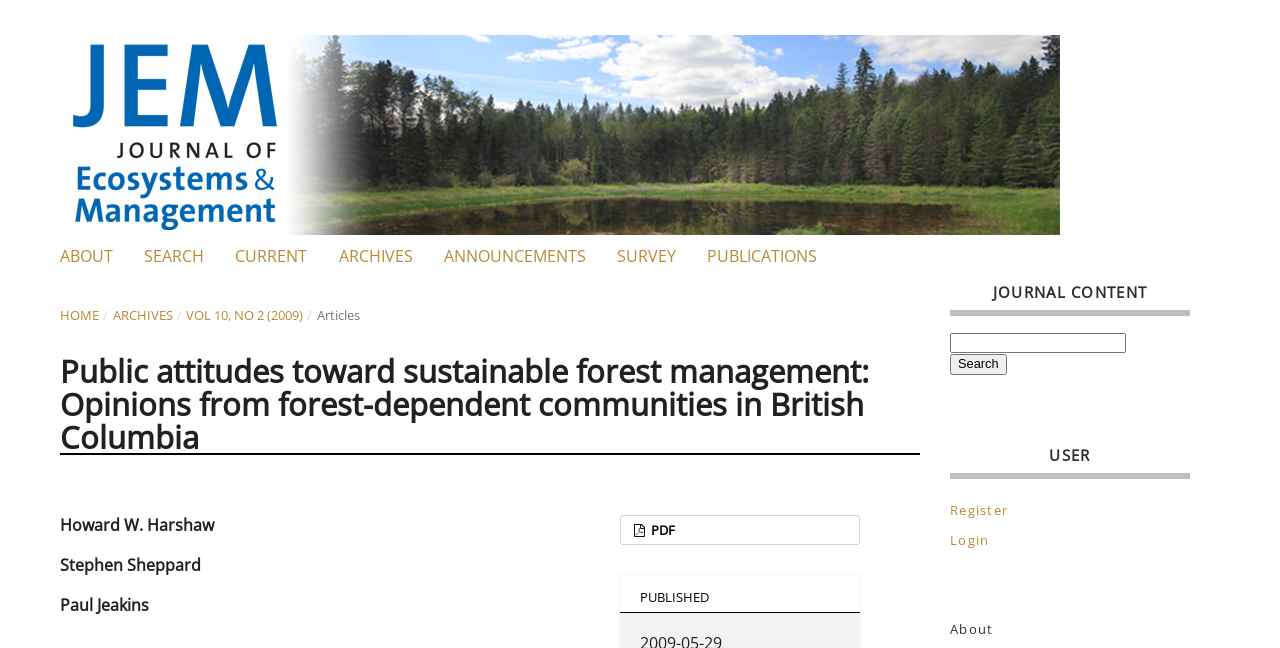Create an in-depth description of the webpage, covering main sections.

The webpage appears to be a journal article page from the Journal of Ecosystems and Management. At the top left corner, there is a logo image with an alternative text. Next to the logo, there is a site navigation menu with links to various sections such as "ABOUT", "SEARCH", "CURRENT", "ARCHIVES", "ANNOUNCEMENTS", "SURVEY", and "PUBLICATIONS".

Below the navigation menu, there is a secondary navigation menu that shows the current location of the user, with links to "HOME", "ARCHIVES", and the current article's volume and issue number. The title of the article, "Public attitudes toward sustainable forest management: Opinions from forest-dependent communities in British Columbia", is displayed prominently in a large font.

The article's authors, Howard W. Harshaw, Stephen Sheppard, and Paul Jeakins, are listed below the title. There is a link to download the article in PDF format on the right side of the page. The publication date is also displayed on the right side.

On the right side of the page, there is a section labeled "JOURNAL CONTENT" with a search box and a search button. Below the search box, there is a "USER" section with links to "Register" and "Login". At the very bottom of the page, there is a link to "About".